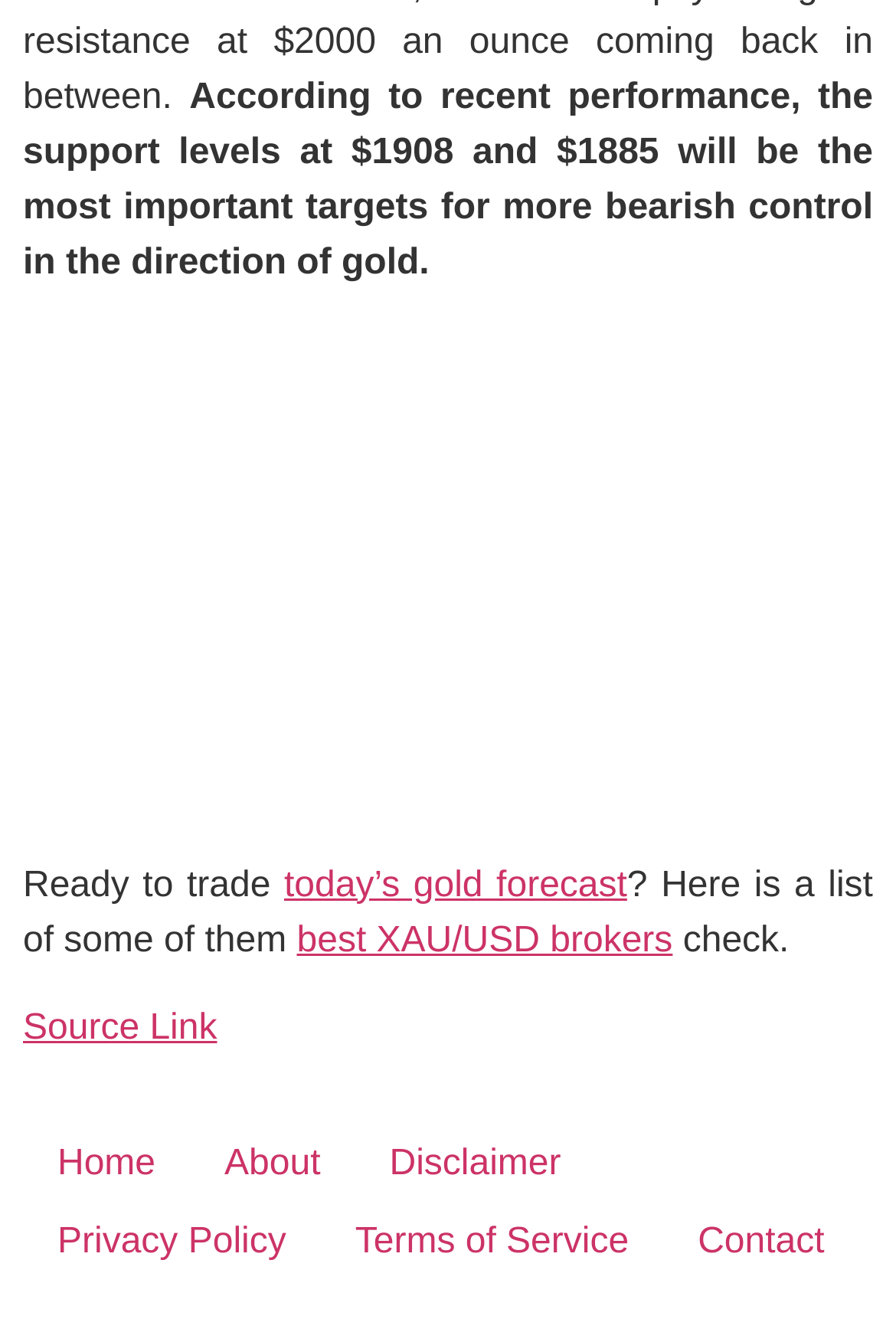Given the description "Privacy Policy", provide the bounding box coordinates of the corresponding UI element.

[0.026, 0.914, 0.358, 0.973]